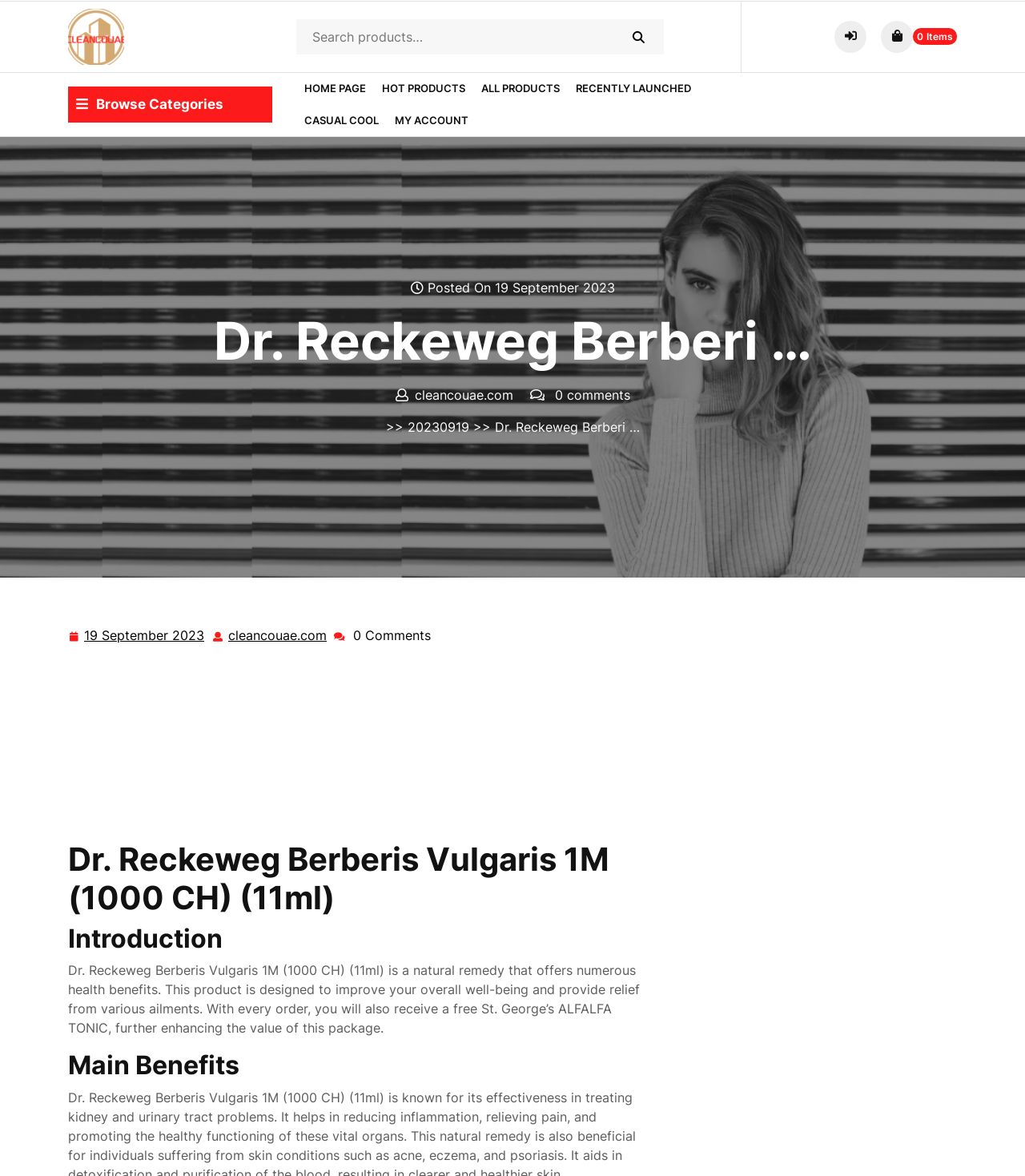Please provide the main heading of the webpage content.

Dr. Reckeweg Berberi …